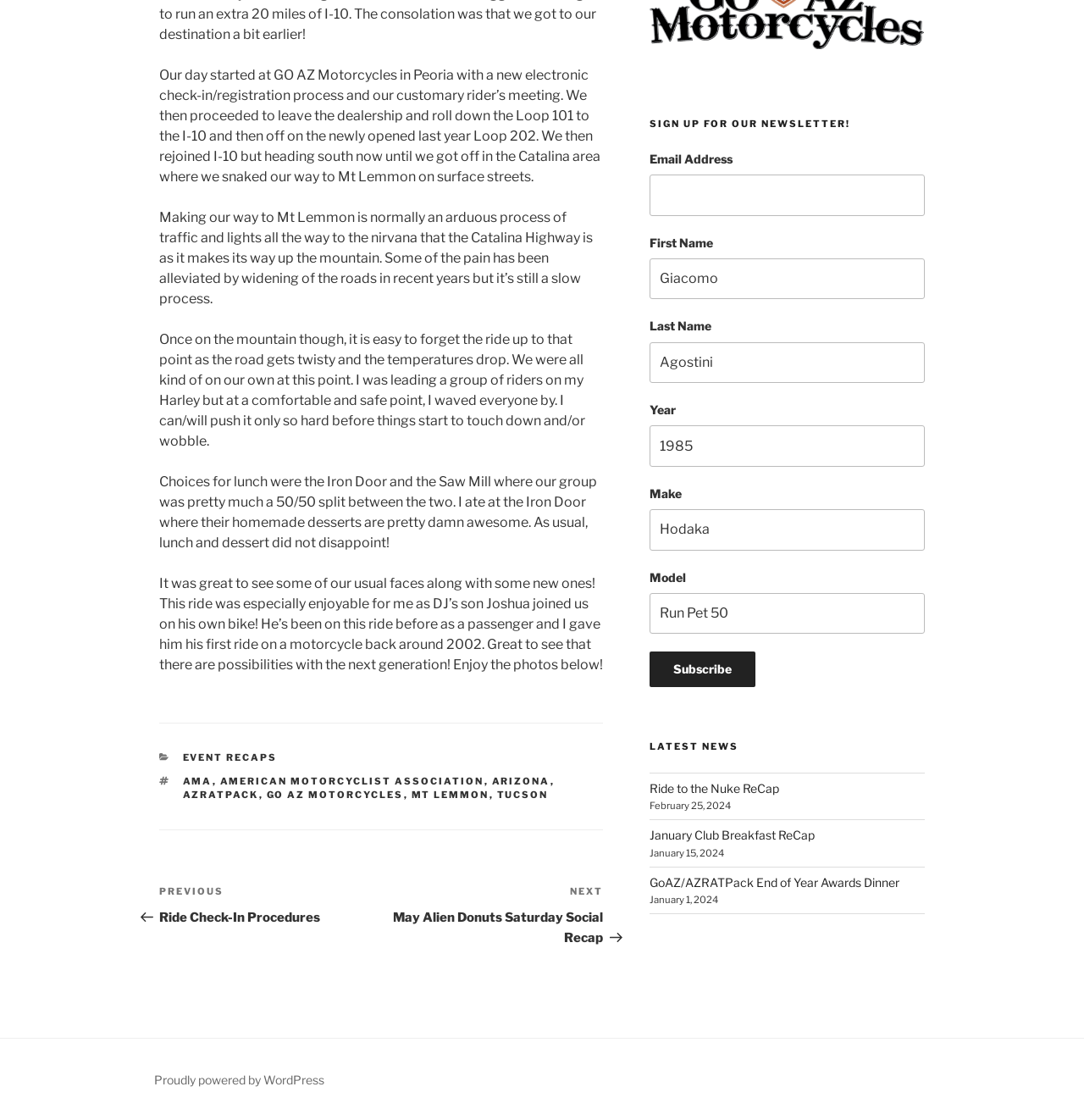Provide the bounding box coordinates of the section that needs to be clicked to accomplish the following instruction: "Click on the 'Subscribe' button."

[0.599, 0.582, 0.697, 0.614]